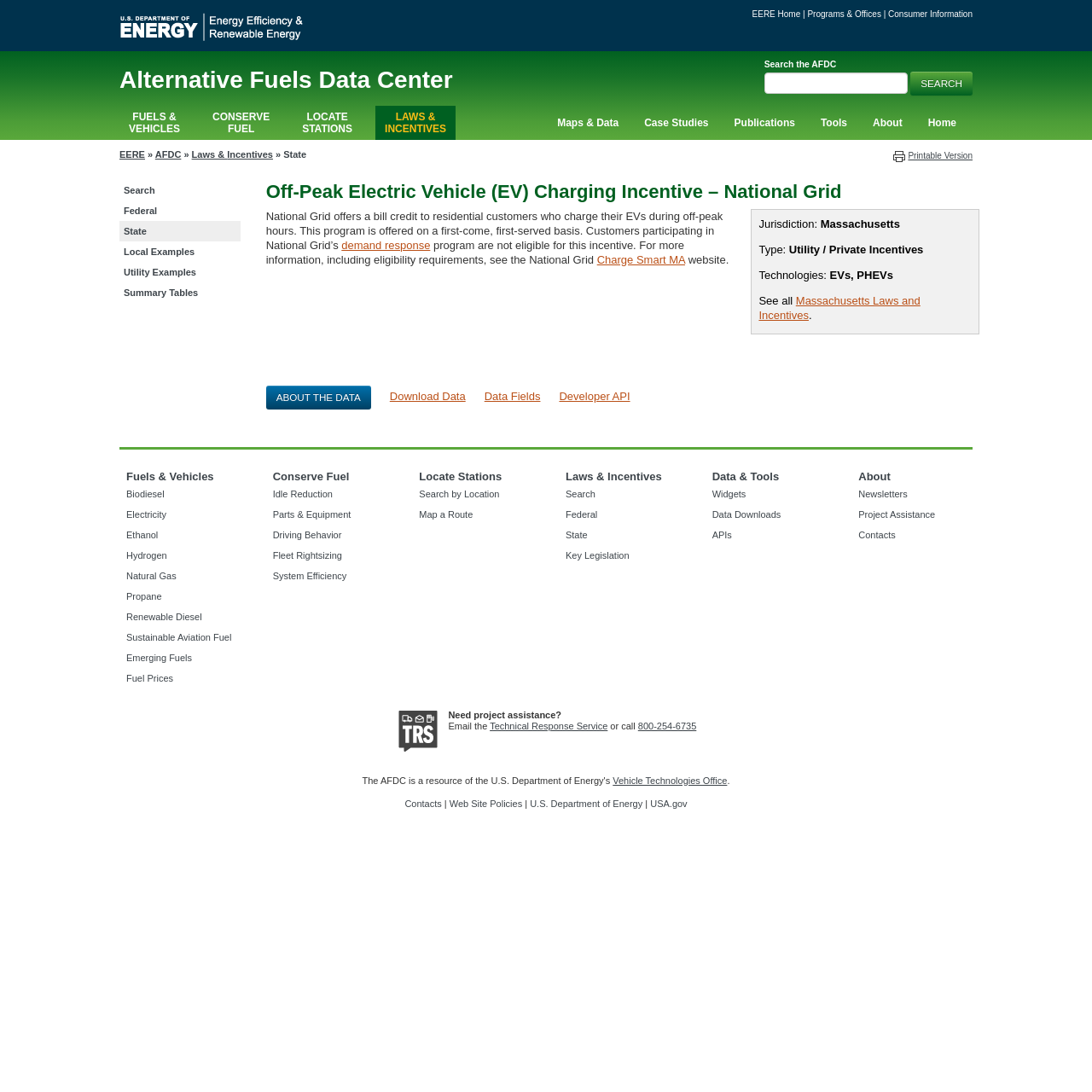Find the bounding box coordinates of the area to click in order to follow the instruction: "Learn about Off-Peak Electric Vehicle (EV) Charging Incentive – National Grid".

[0.243, 0.165, 0.891, 0.186]